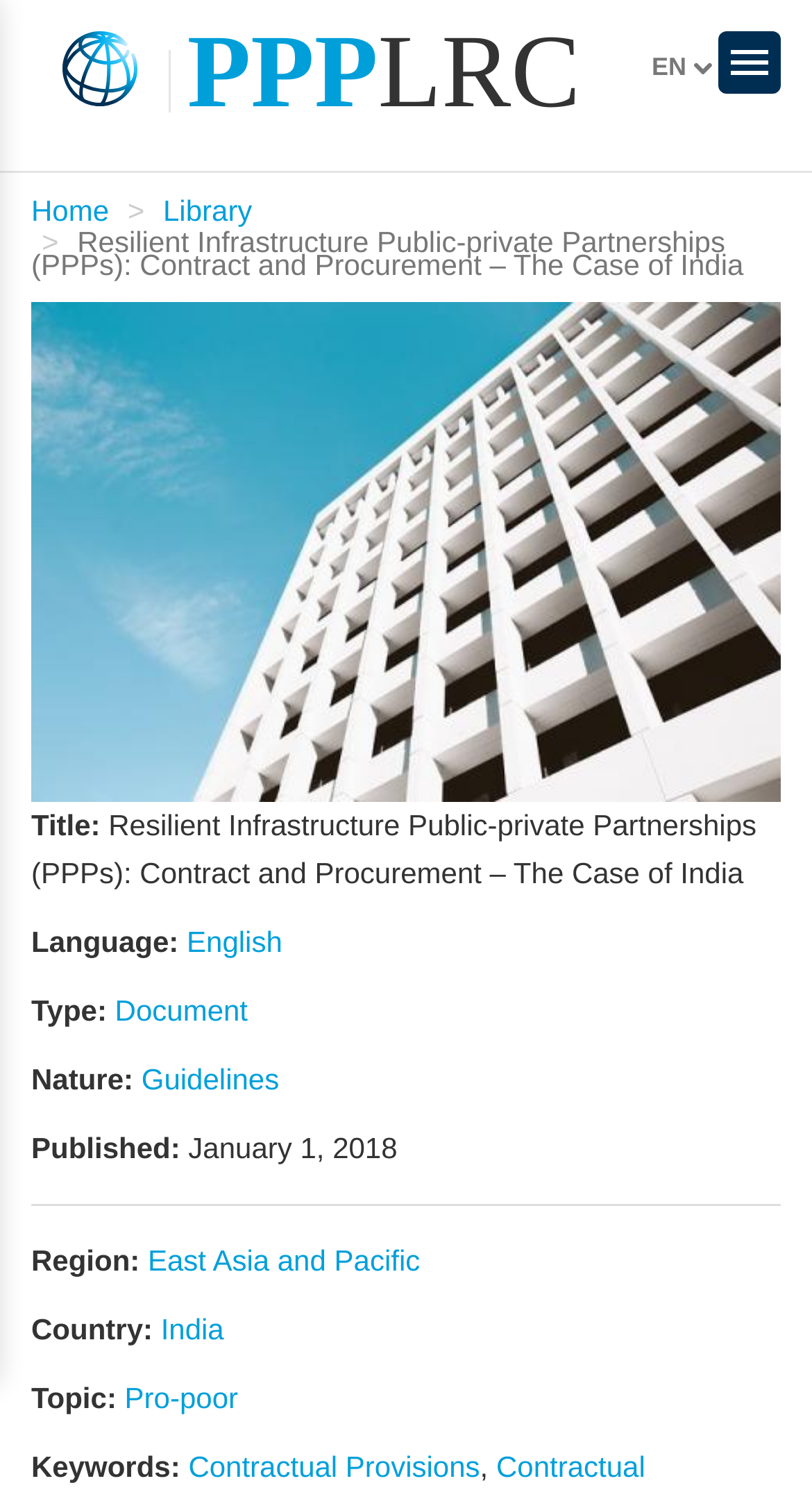Find the bounding box coordinates of the area to click in order to follow the instruction: "Check the topic of Pro-poor".

[0.153, 0.926, 0.293, 0.949]